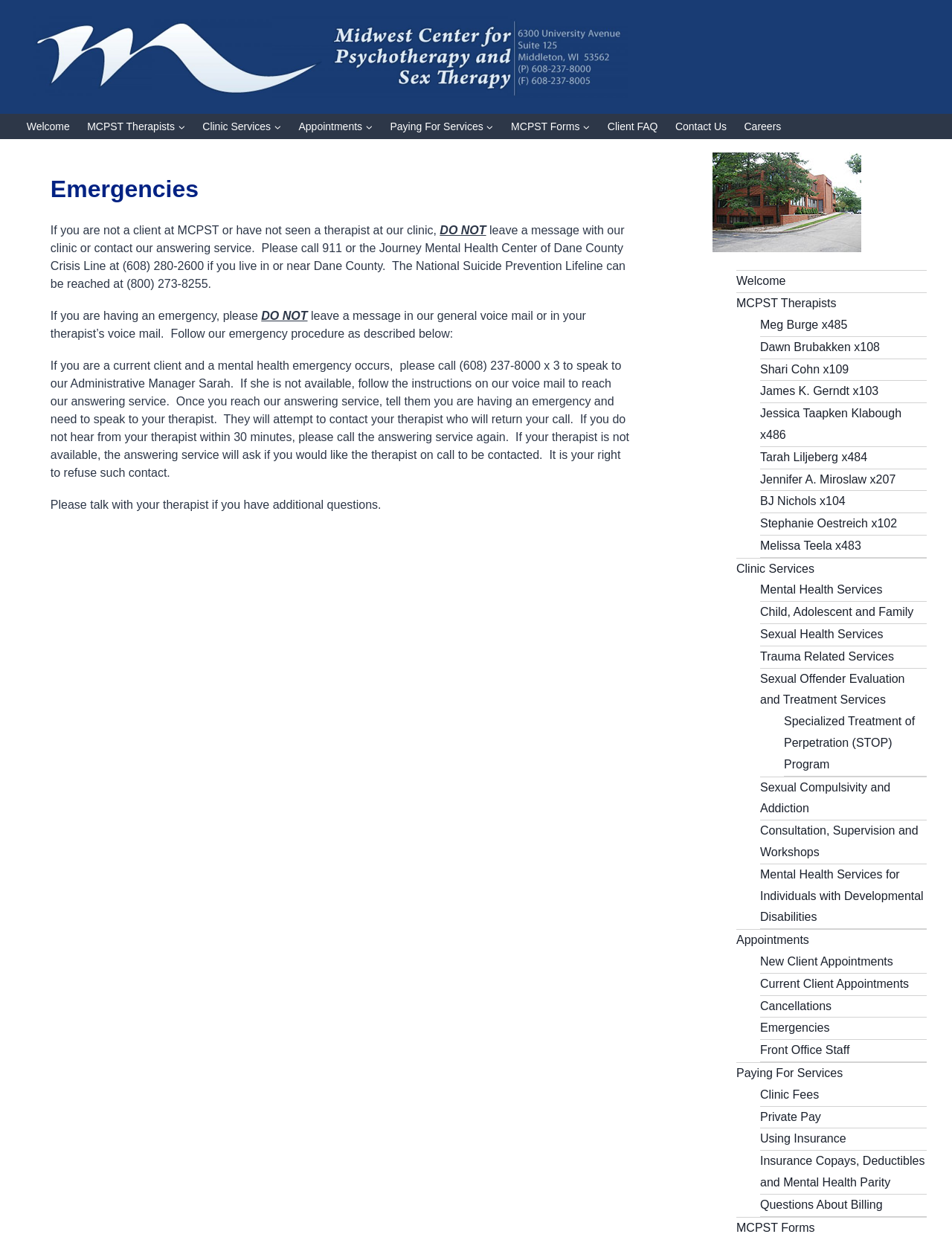How can you contact the clinic's answering service?
Refer to the image and provide a detailed answer to the question.

I found the answer by reading the emergency procedure instructions on the webpage, which advises following the instructions on the voice mail to contact the clinic's answering service.